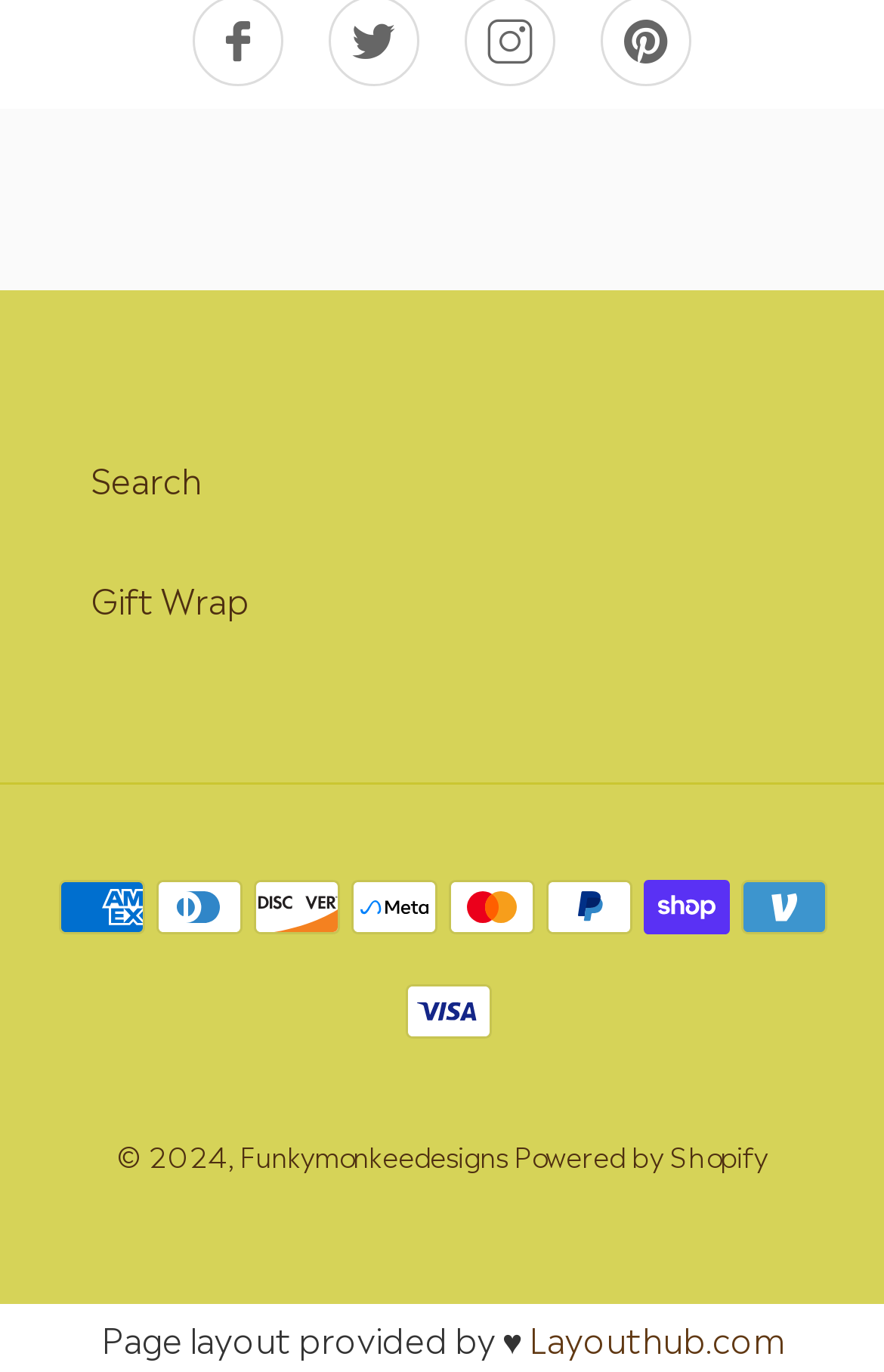Utilize the details in the image to thoroughly answer the following question: What is the name of the website providing the page layout?

I found the link element 'Layouthub.com' which indicates the website providing the page layout.